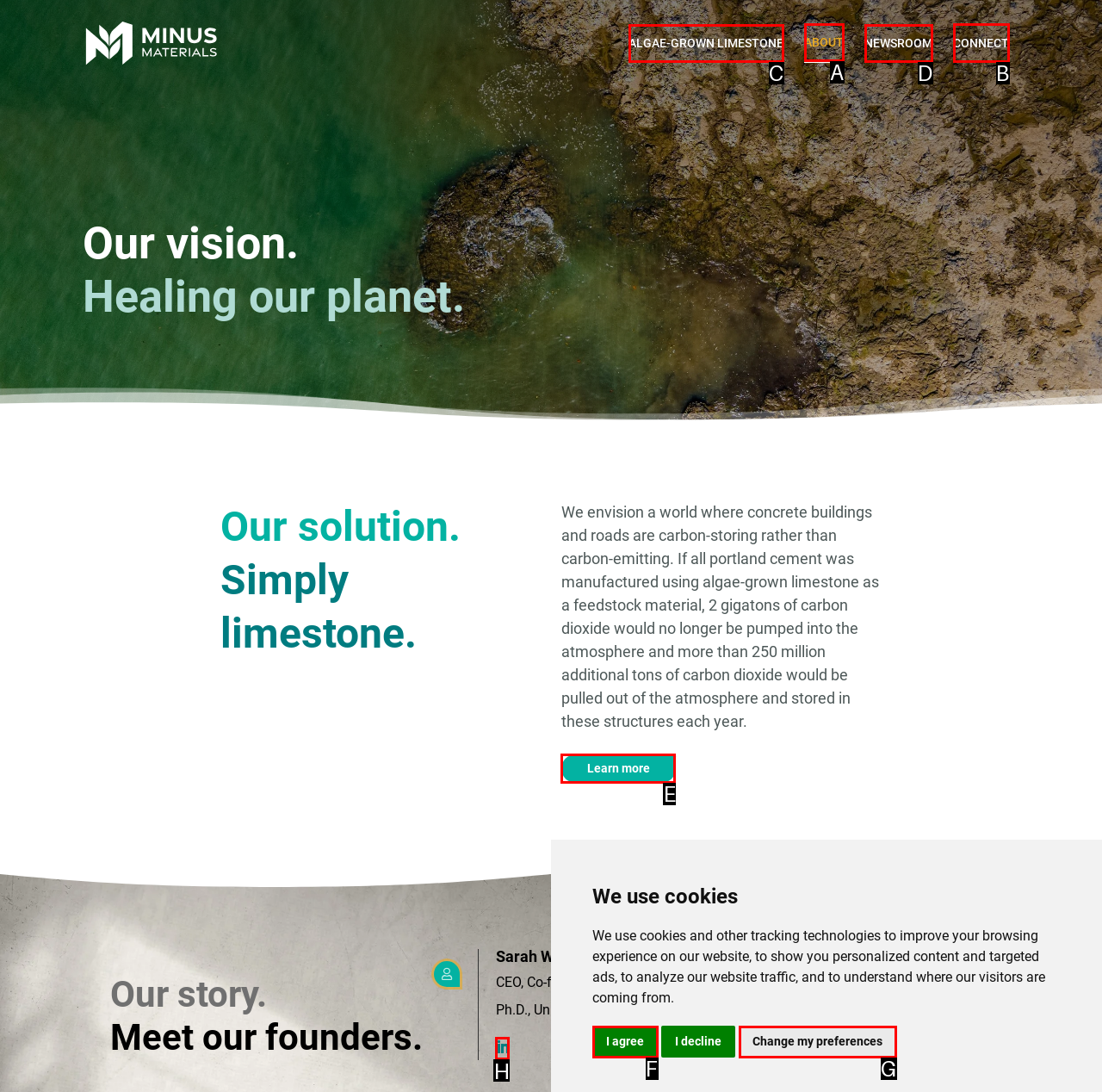Tell me the correct option to click for this task: Click the link to connect
Write down the option's letter from the given choices.

B